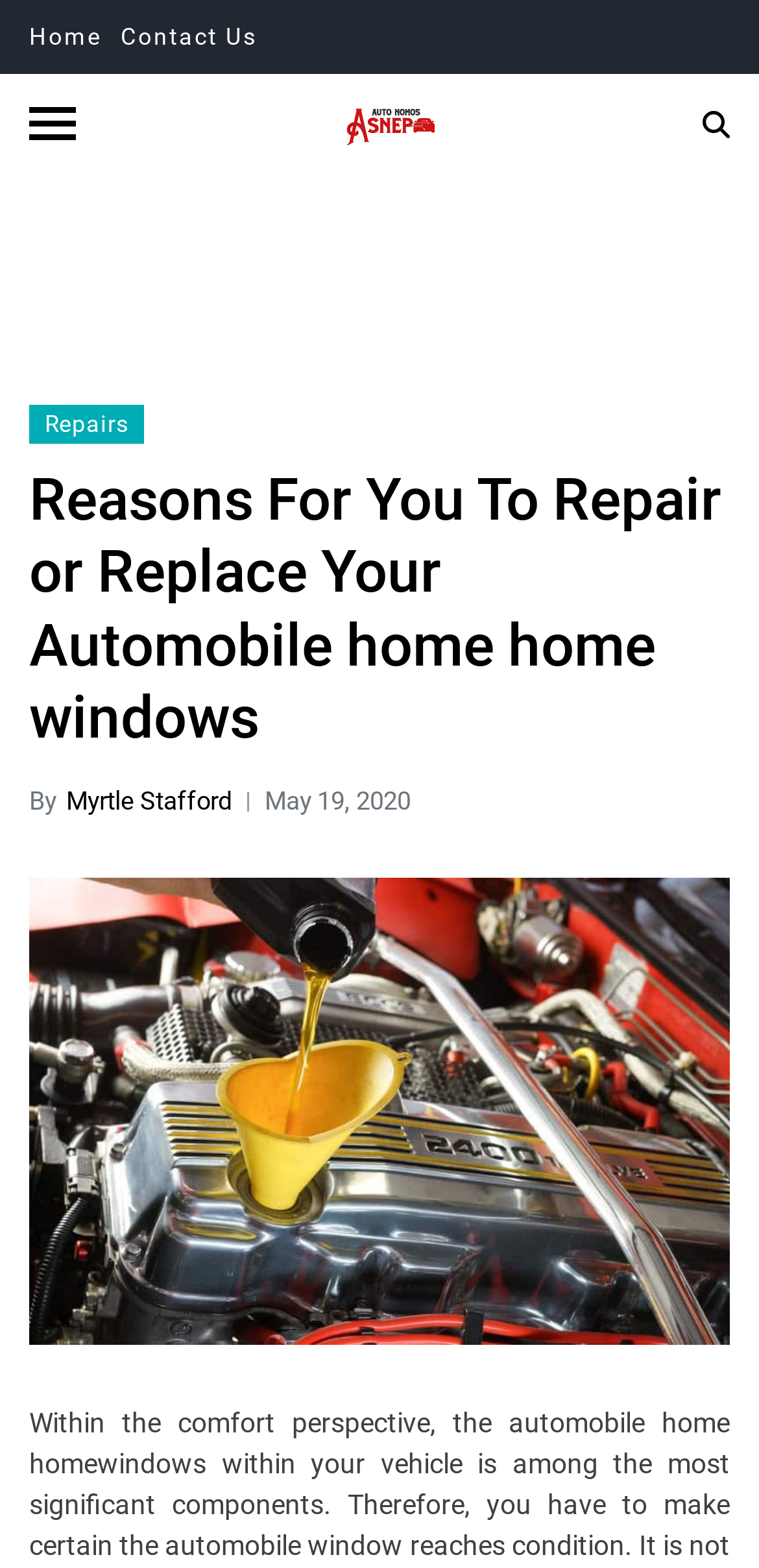What is the name of the author of this article?
Based on the visual information, provide a detailed and comprehensive answer.

The author's name can be found in the header section of the webpage, where it is written 'By Myrtle Stafford' along with the date of publication.